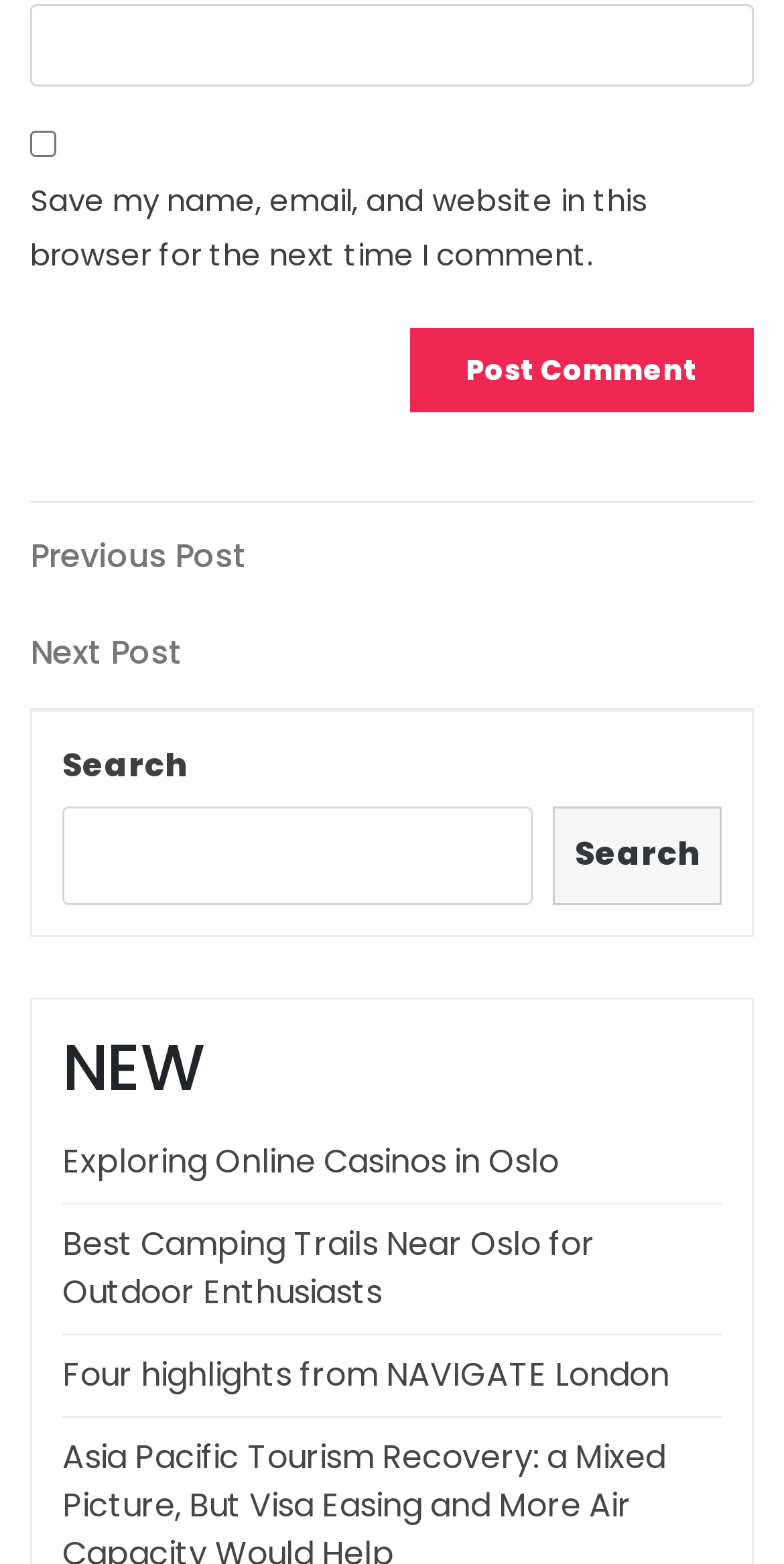Please find the bounding box coordinates of the element that must be clicked to perform the given instruction: "View the related story by Thom Mitchell". The coordinates should be four float numbers from 0 to 1, i.e., [left, top, right, bottom].

None